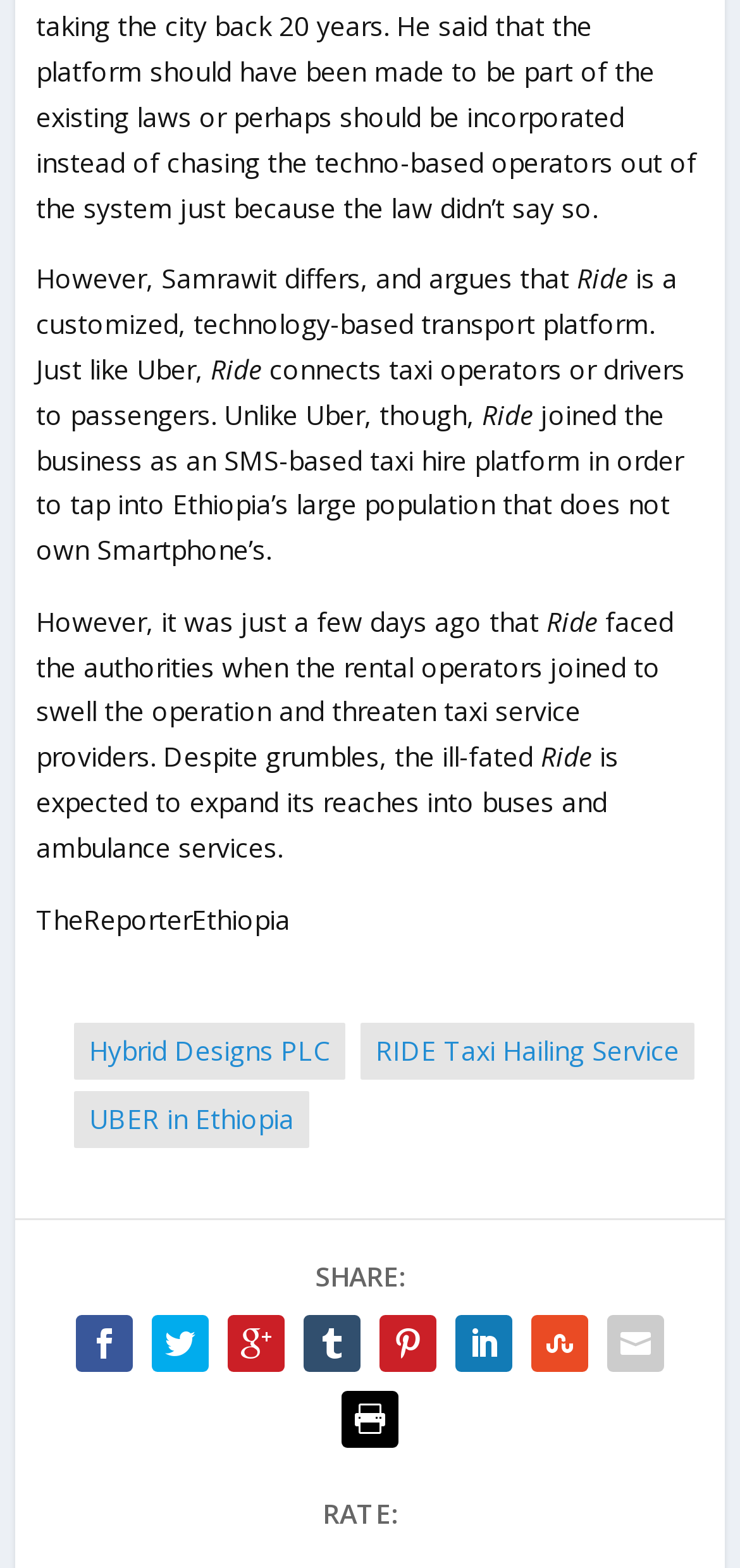Identify the bounding box coordinates for the element you need to click to achieve the following task: "Rate this article". Provide the bounding box coordinates as four float numbers between 0 and 1, in the form [left, top, right, bottom].

[0.436, 0.954, 0.538, 0.977]